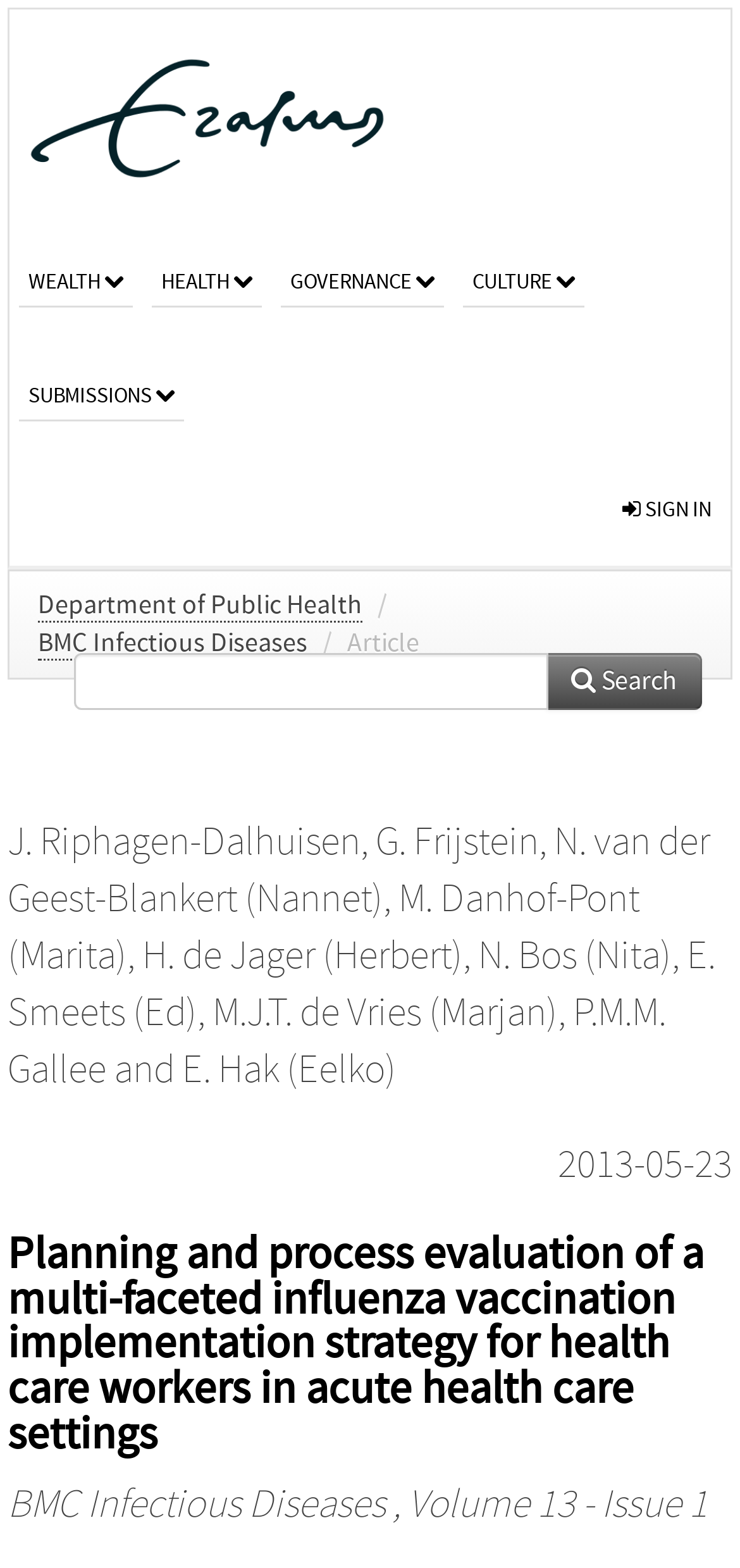Please specify the bounding box coordinates of the clickable region necessary for completing the following instruction: "go to Department of Public Health". The coordinates must consist of four float numbers between 0 and 1, i.e., [left, top, right, bottom].

[0.051, 0.376, 0.49, 0.397]